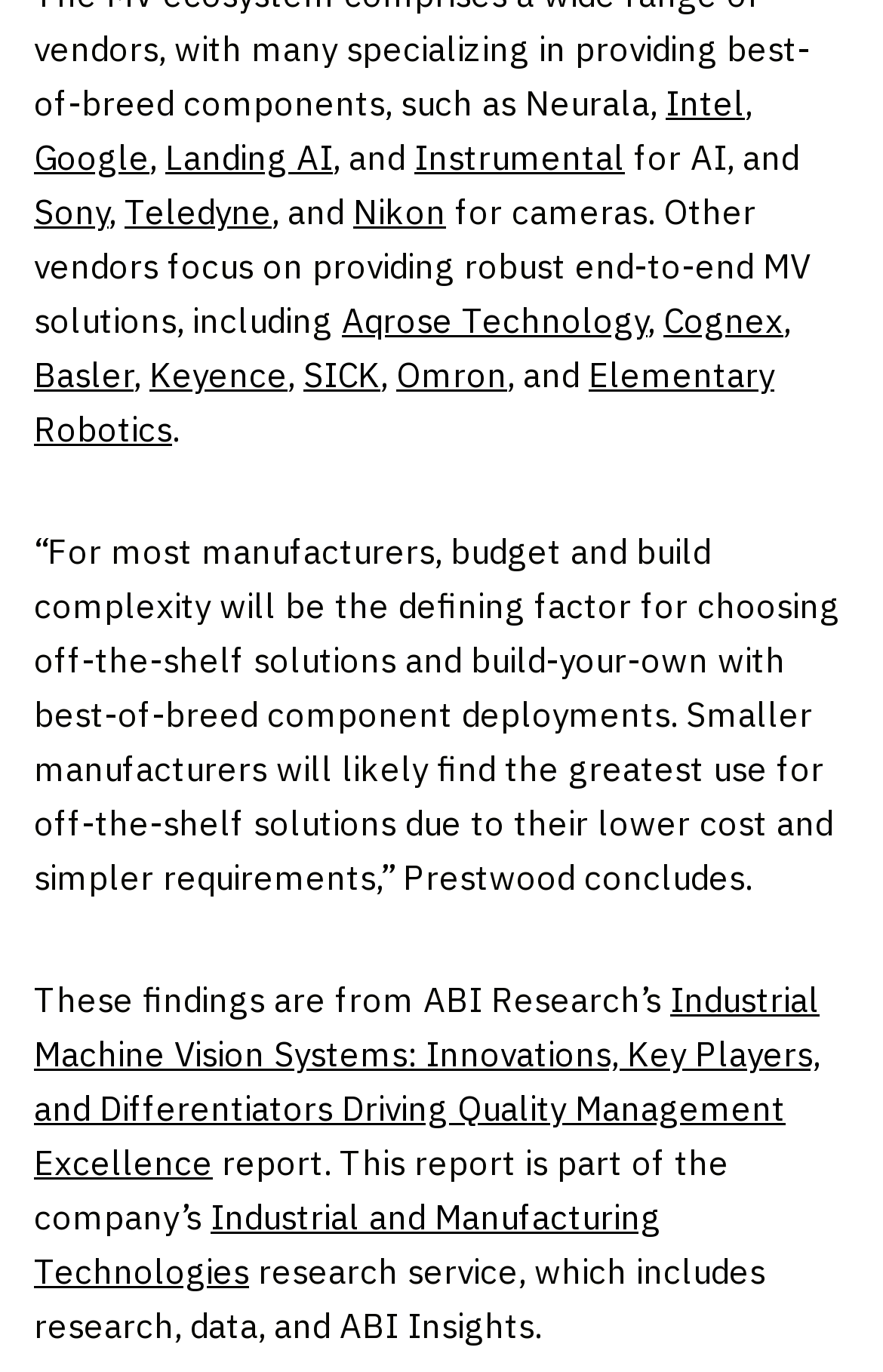Respond concisely with one word or phrase to the following query:
What is the topic of the report mentioned?

Industrial Machine Vision Systems